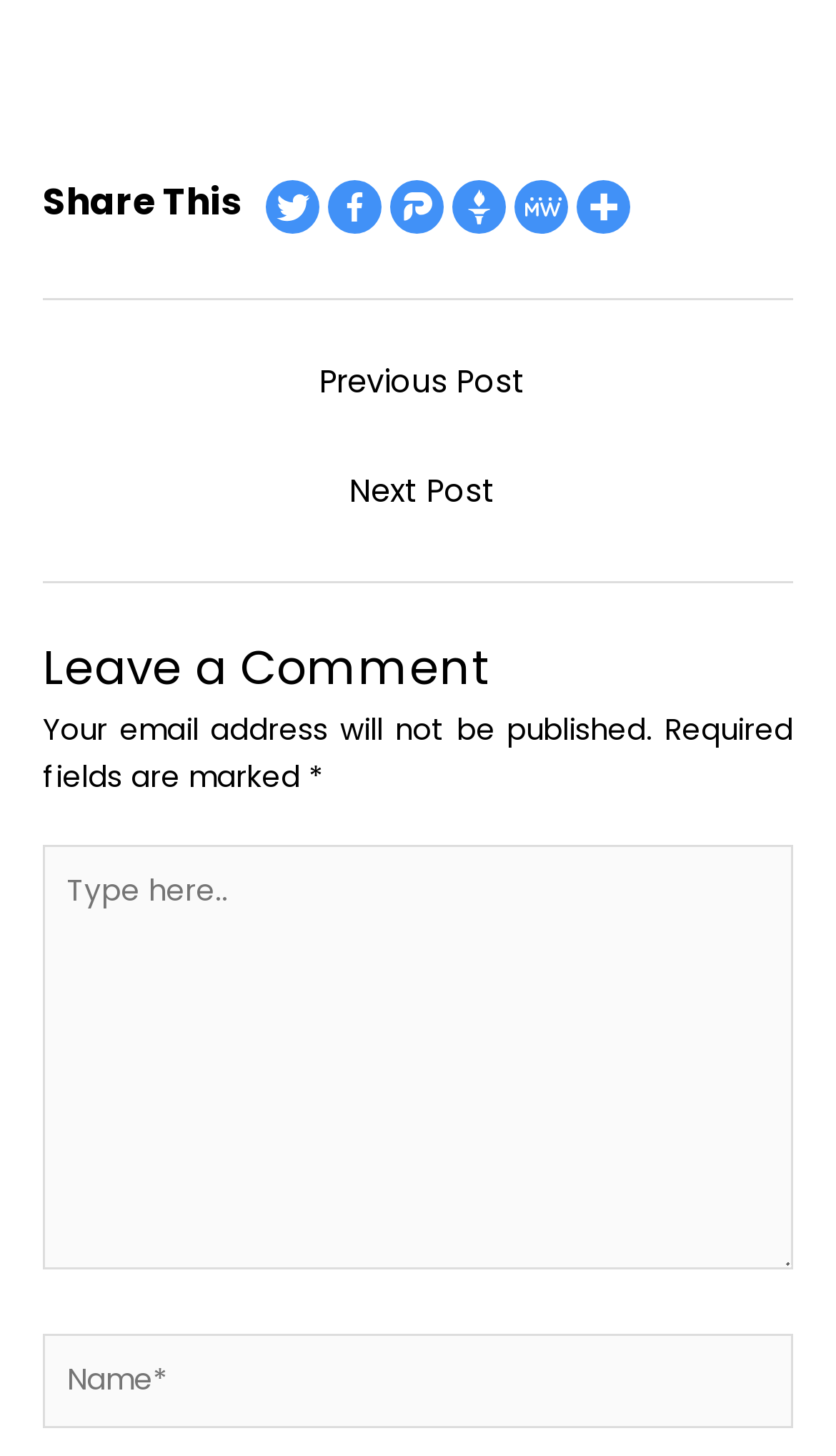Kindly determine the bounding box coordinates of the area that needs to be clicked to fulfill this instruction: "Go to the previous post".

[0.056, 0.644, 0.954, 0.694]